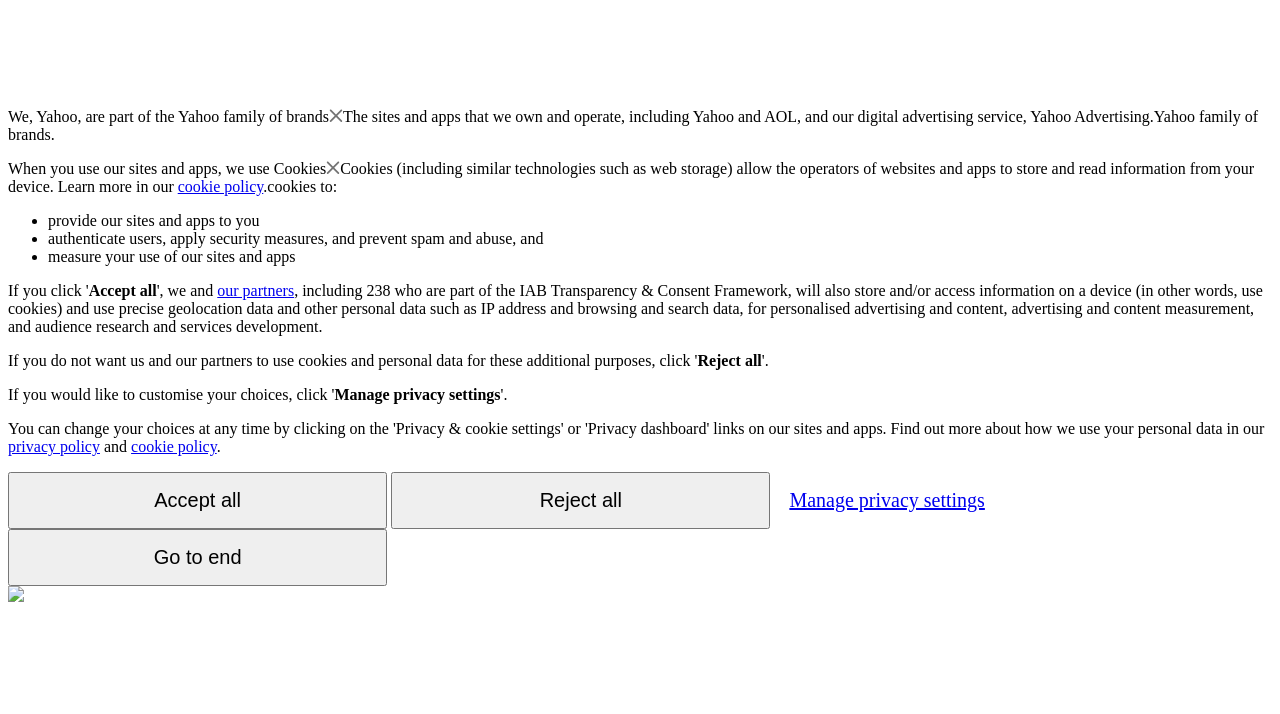What is the purpose of the 'Manage privacy settings' button?
We need a detailed and meticulous answer to the question.

The 'Manage privacy settings' button is likely used to manage privacy settings, as its name suggests, and is placed below the text that explains how cookies and other personal data are used for personalized advertising and content, advertising and content measurement, and audience research and services development.